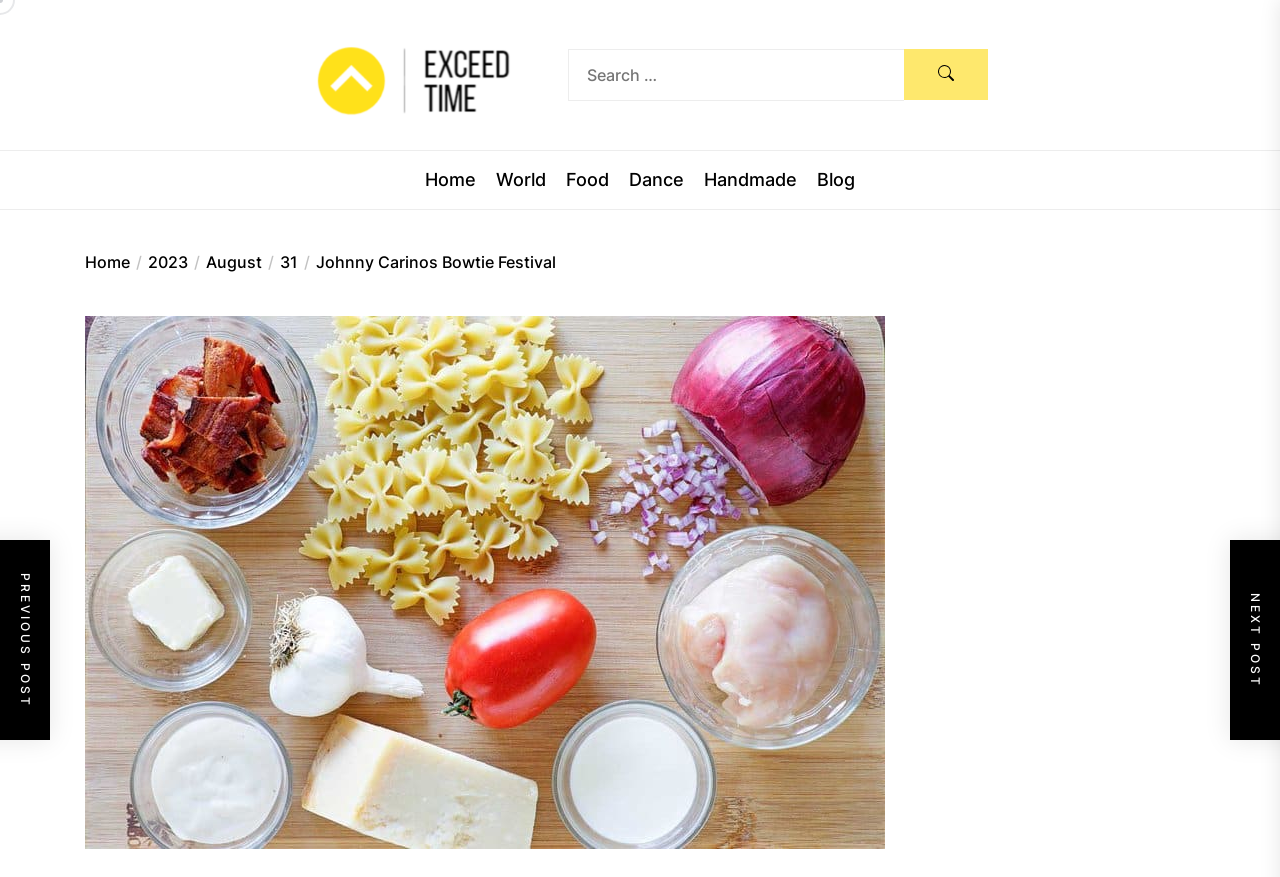Provide a short, one-word or phrase answer to the question below:
How many links are in the breadcrumb navigation?

5